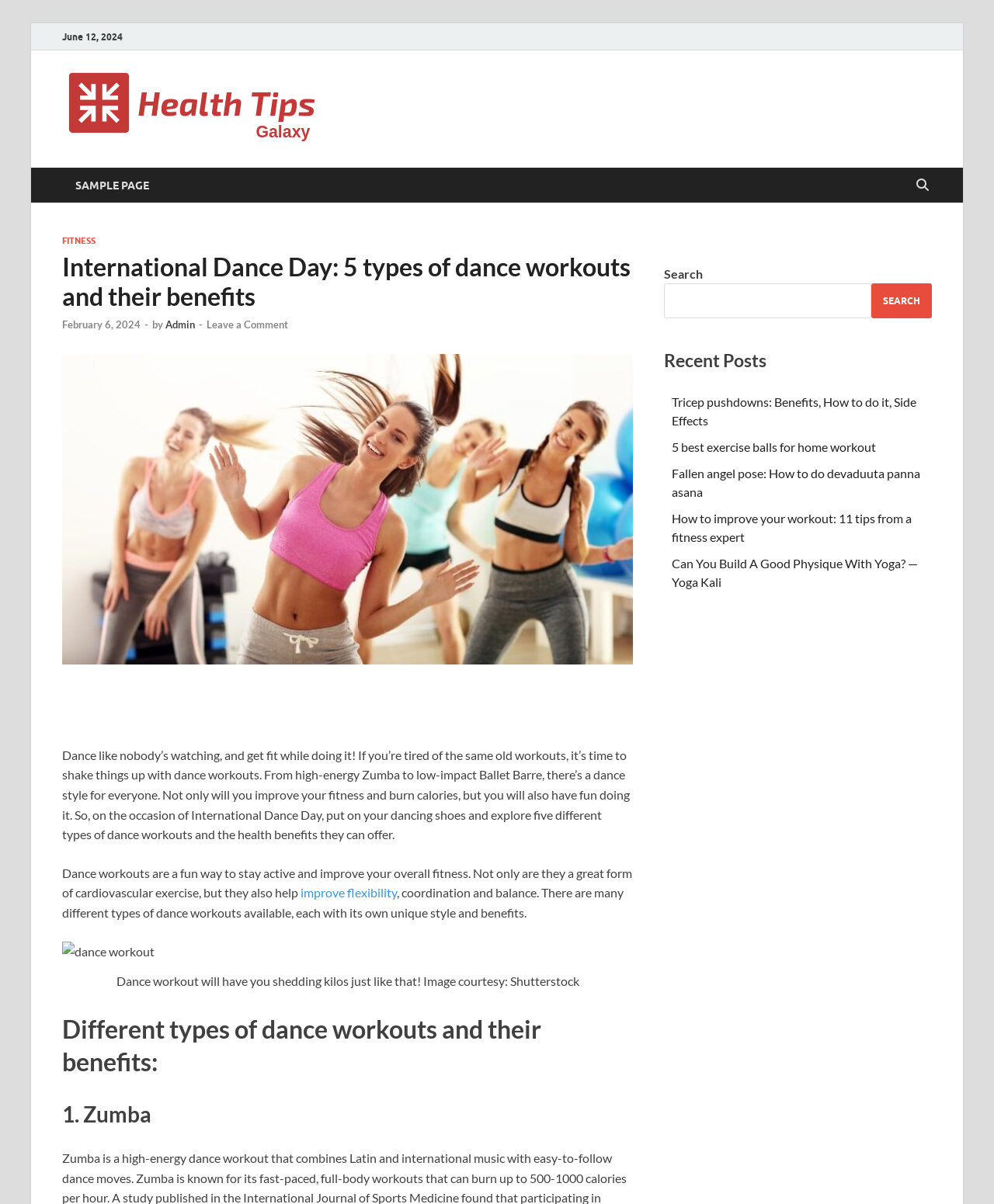Answer the following in one word or a short phrase: 
What is the benefit of dance workouts mentioned in the article?

improve flexibility